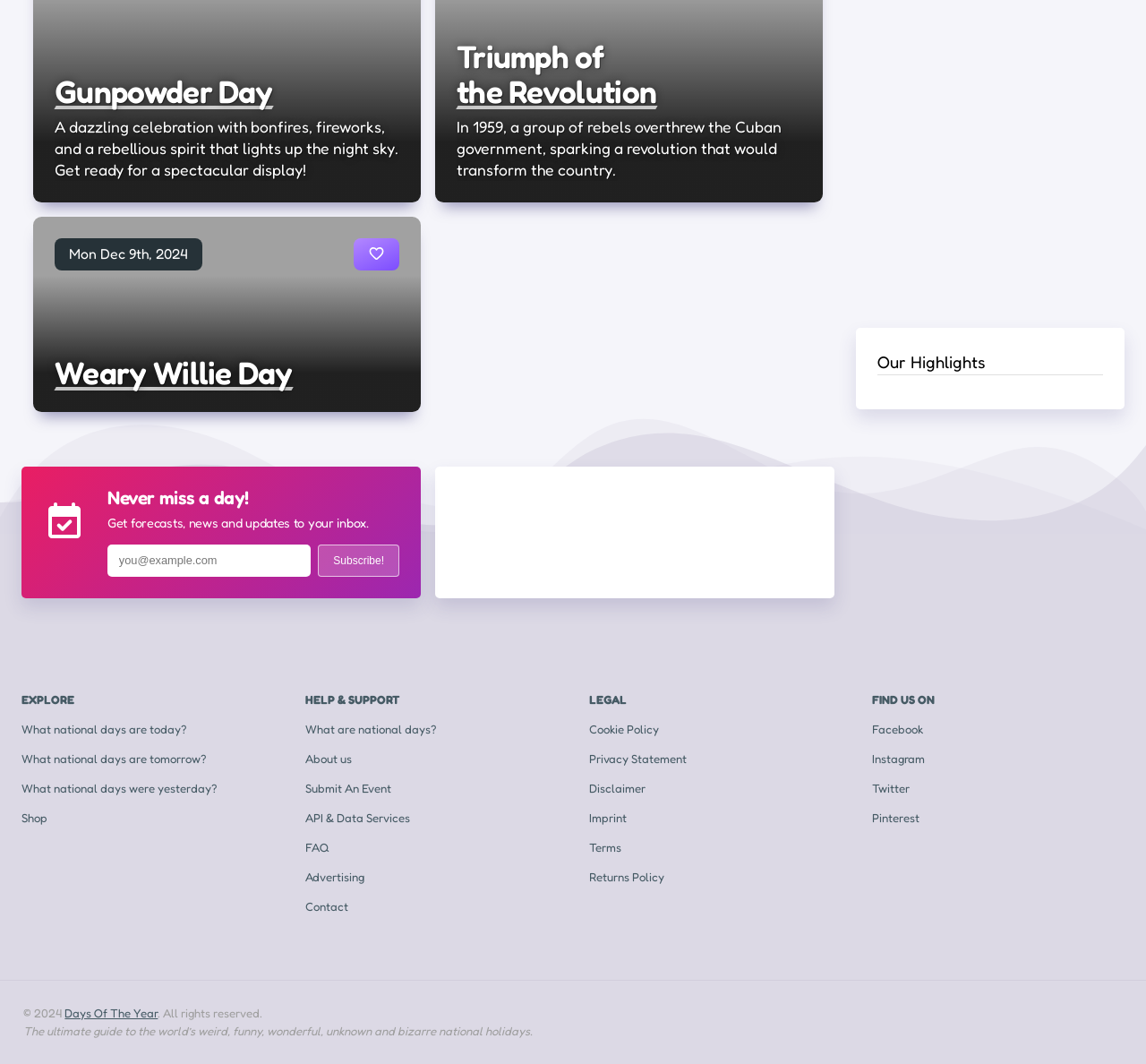What is the purpose of the 'Subscribe!' button?
Refer to the image and offer an in-depth and detailed answer to the question.

The 'Subscribe!' button is located next to the textbox with the placeholder 'you@example.com' and the static text 'Get forecasts, news and updates to your inbox.' This suggests that the purpose of the 'Subscribe!' button is to allow users to receive forecasts, news, and updates via email.